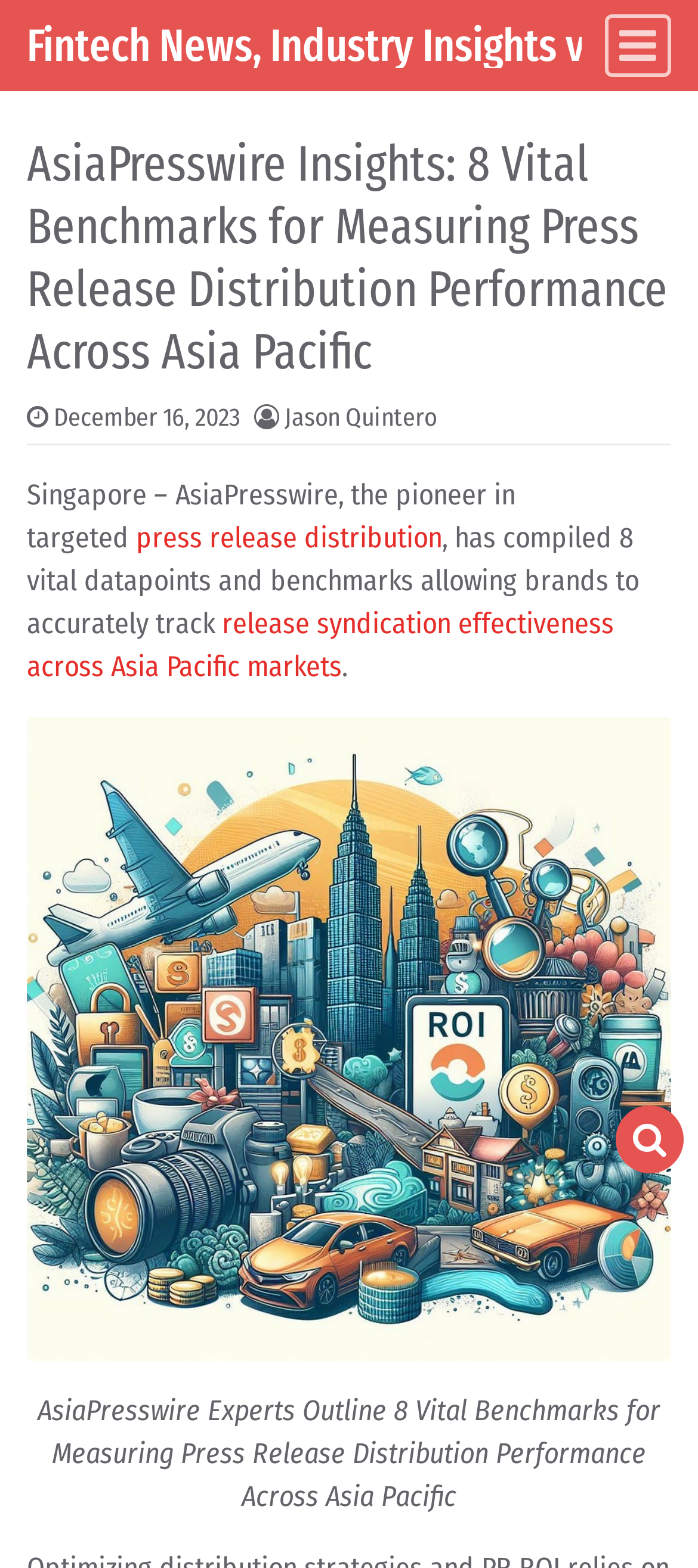Determine the main text heading of the webpage and provide its content.

AsiaPresswire Insights: 8 Vital Benchmarks for Measuring Press Release Distribution Performance Across Asia Pacific